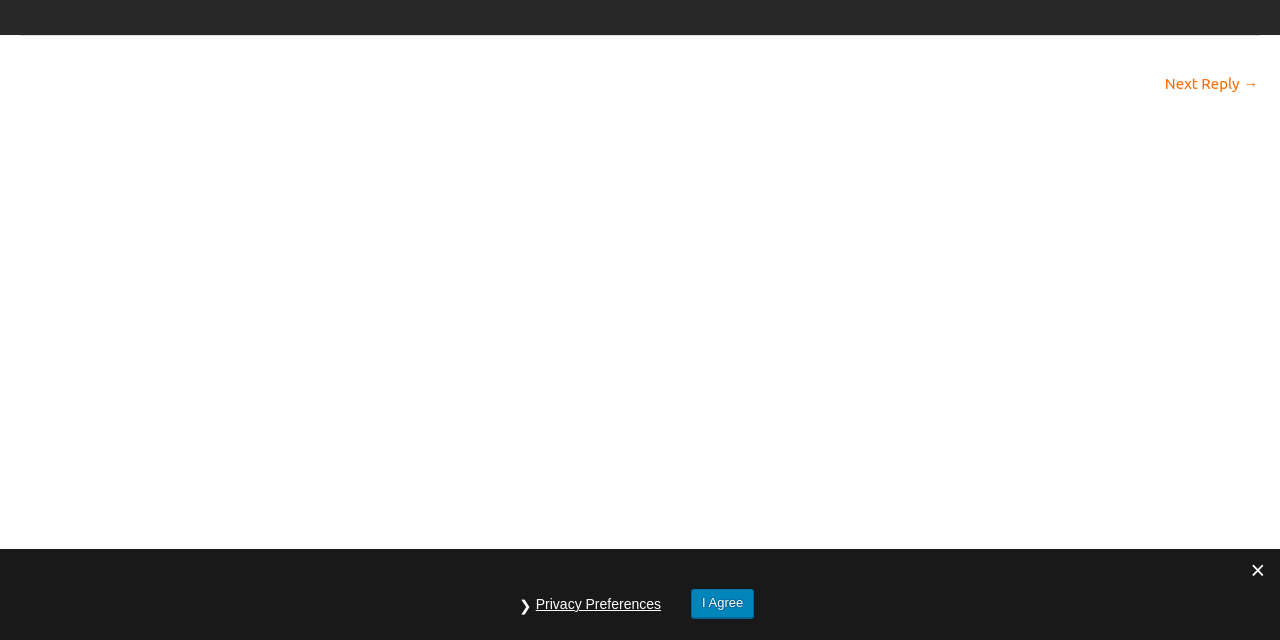Given the description of the UI element: "Privacy Preferences", predict the bounding box coordinates in the form of [left, top, right, bottom], with each value being a float between 0 and 1.

[0.411, 0.92, 0.524, 0.969]